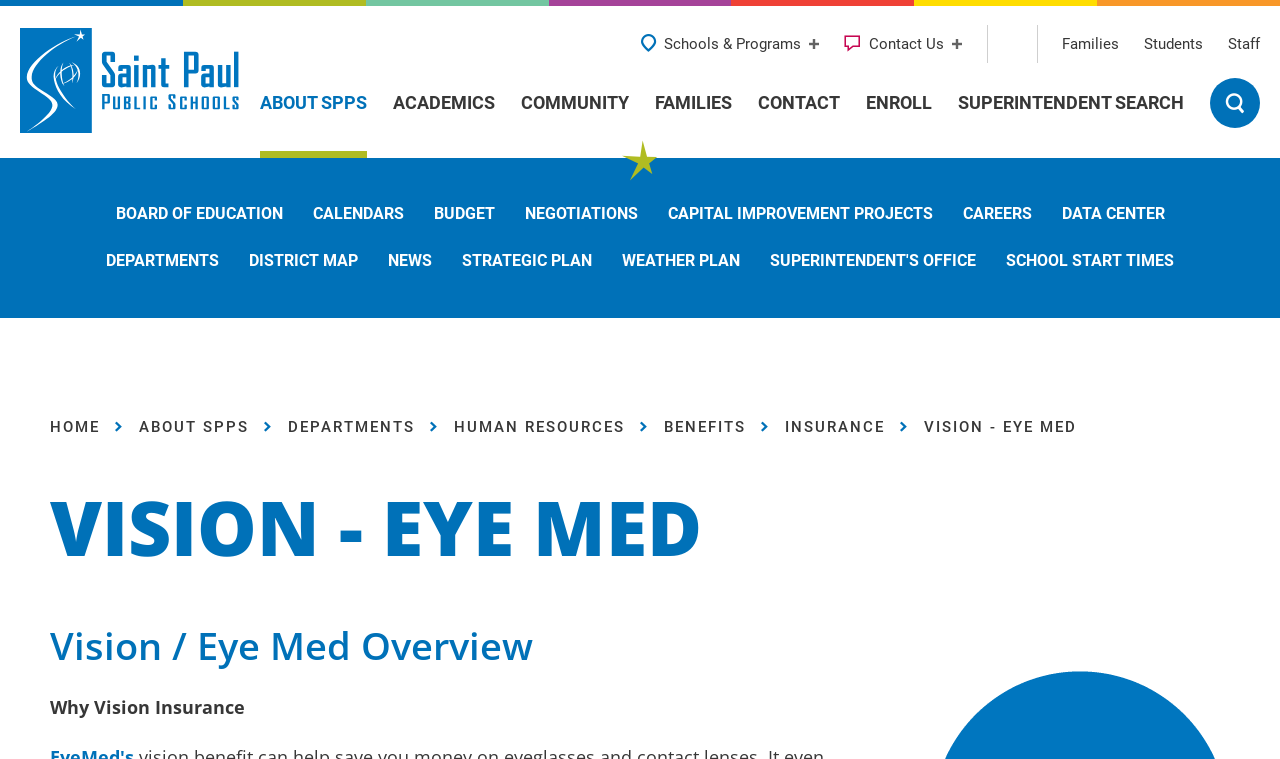Respond to the following question using a concise word or phrase: 
What is the last link in the 'general #10' navigation menu?

SCHOOL START TIMES